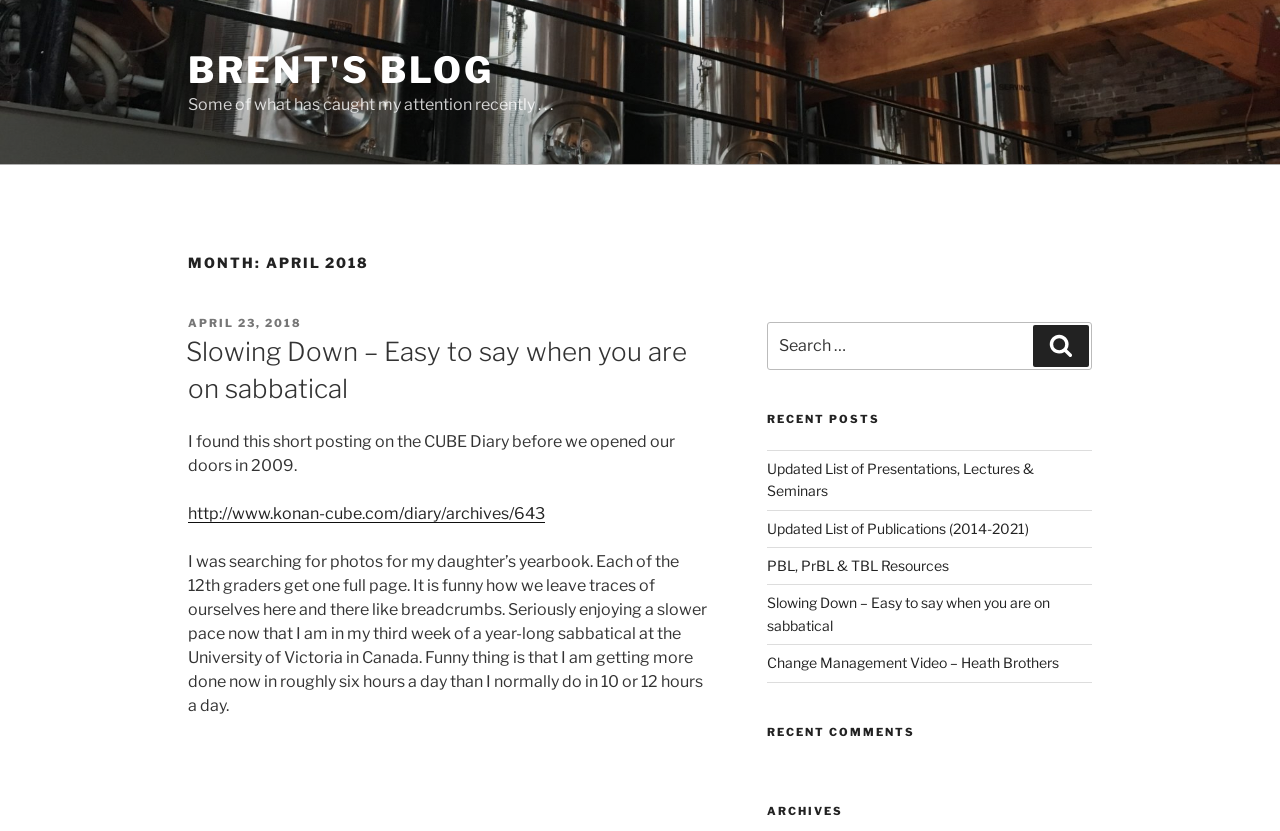Generate the main heading text from the webpage.

MONTH: APRIL 2018